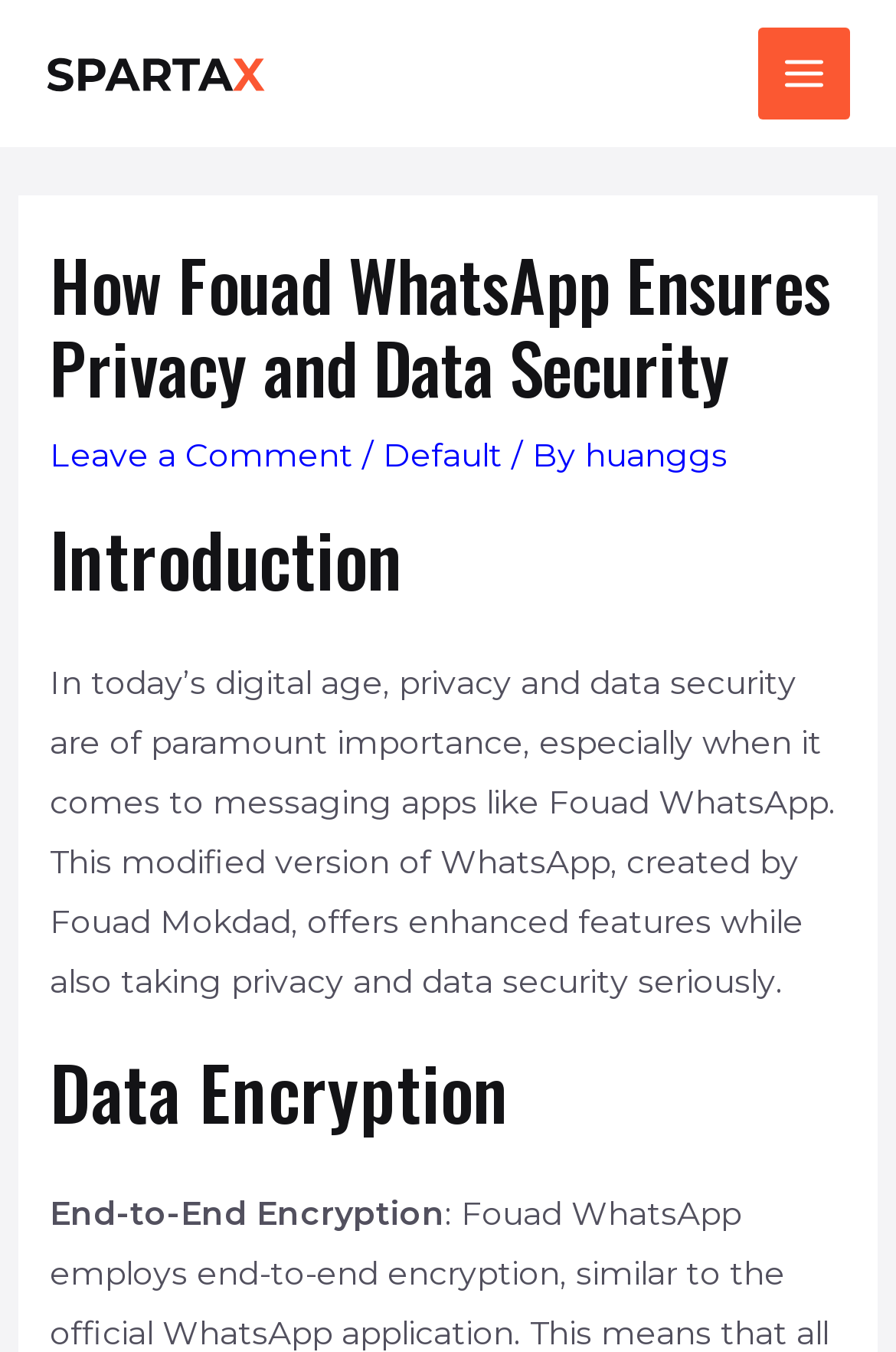What type of encryption is used in Fouad WhatsApp?
Provide an in-depth and detailed answer to the question.

The type of encryption used in Fouad WhatsApp can be found in the section 'Data Encryption' which mentions 'End-to-End Encryption'.